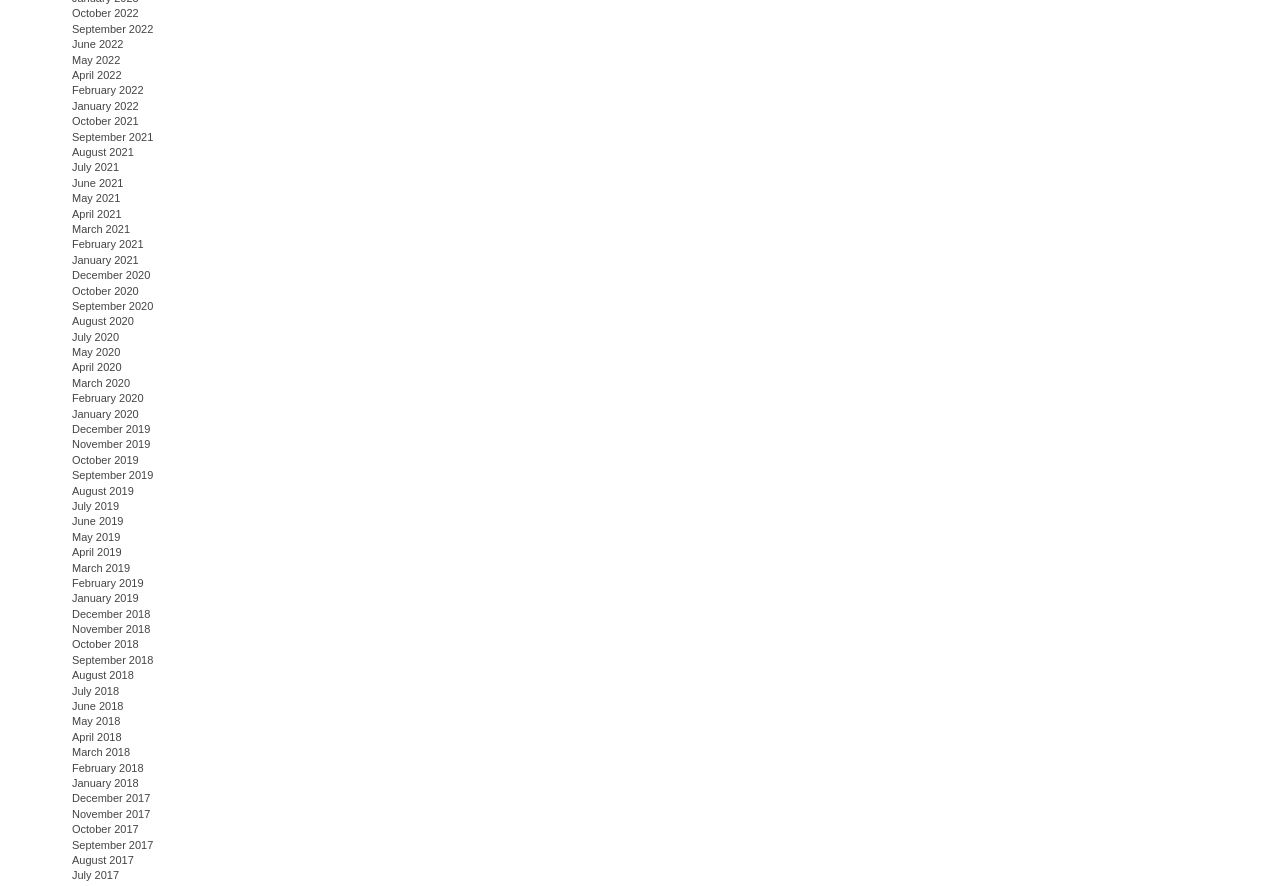Provide a brief response using a word or short phrase to this question:
How many links are there on the webpage?

69